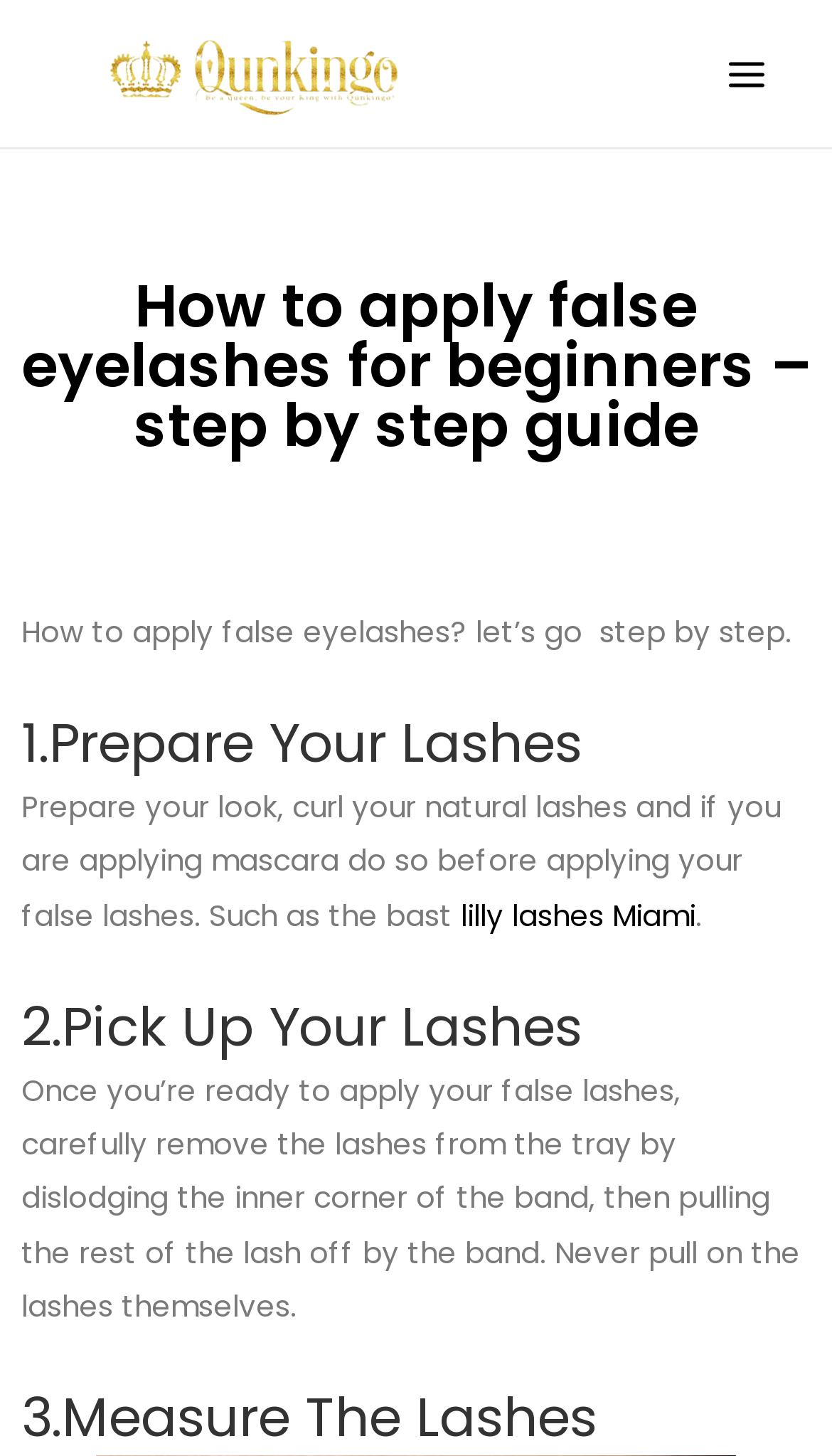Determine the bounding box coordinates in the format (top-left x, top-left y, bottom-right x, bottom-right y). Ensure all values are floating point numbers between 0 and 1. Identify the bounding box of the UI element described by: alt="Logo"

[0.051, 0.036, 0.556, 0.063]